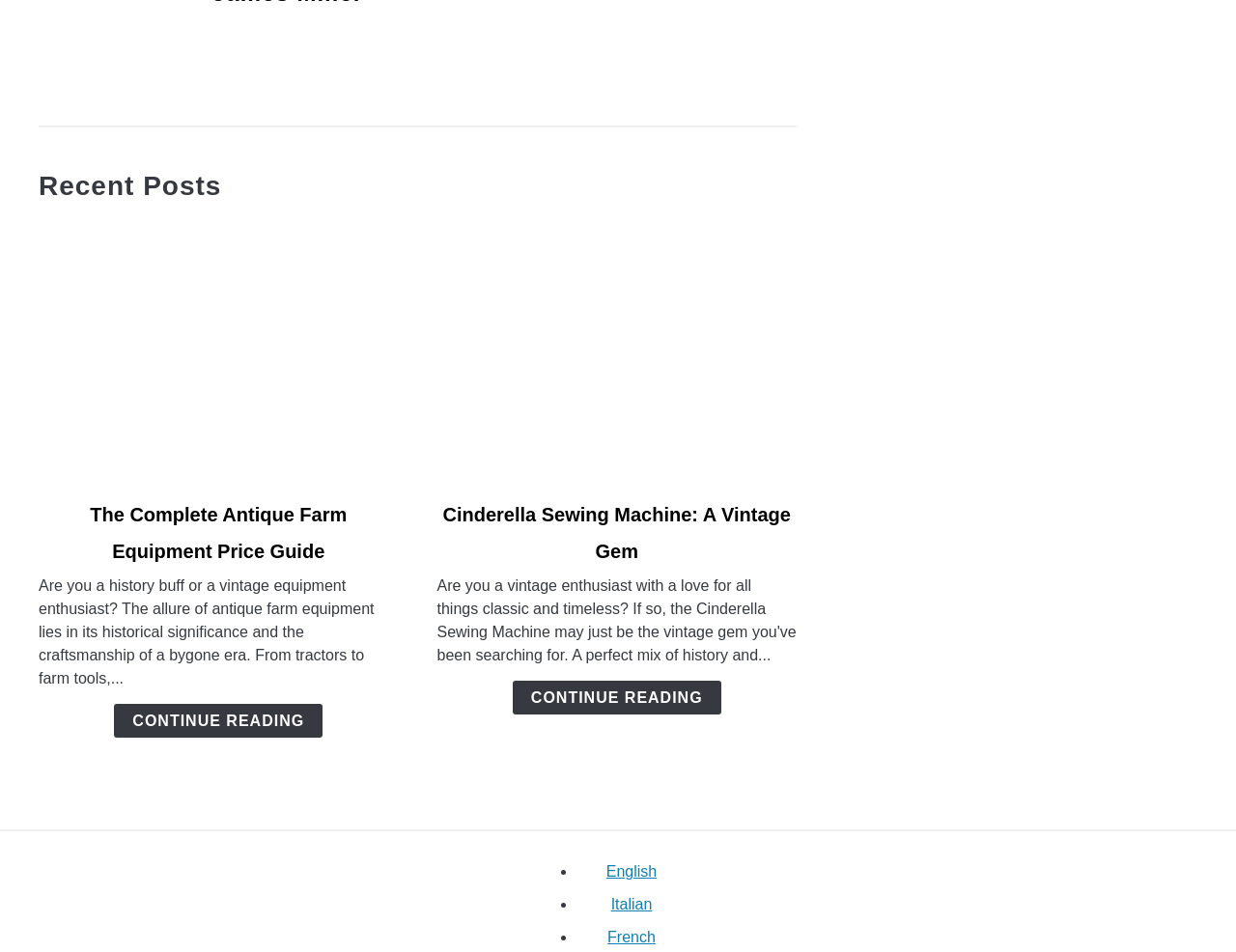Locate the bounding box of the UI element based on this description: "point size". Provide four float numbers between 0 and 1 as [left, top, right, bottom].

None